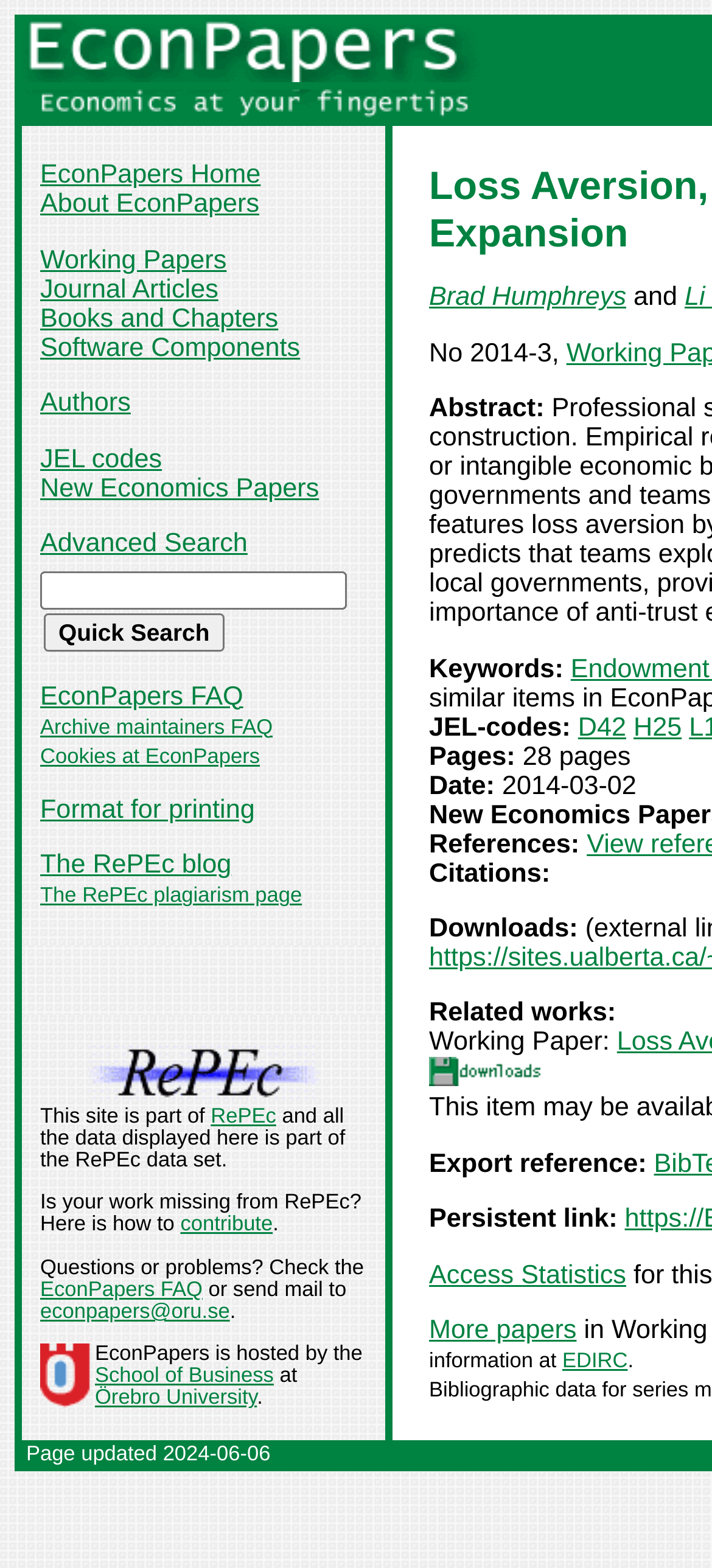What is the title of the paper?
Please answer the question as detailed as possible based on the image.

The title of the paper can be found at the top of the webpage, where it is written as 'Loss Aversion, Team Relocations, and Major League Expansion'.